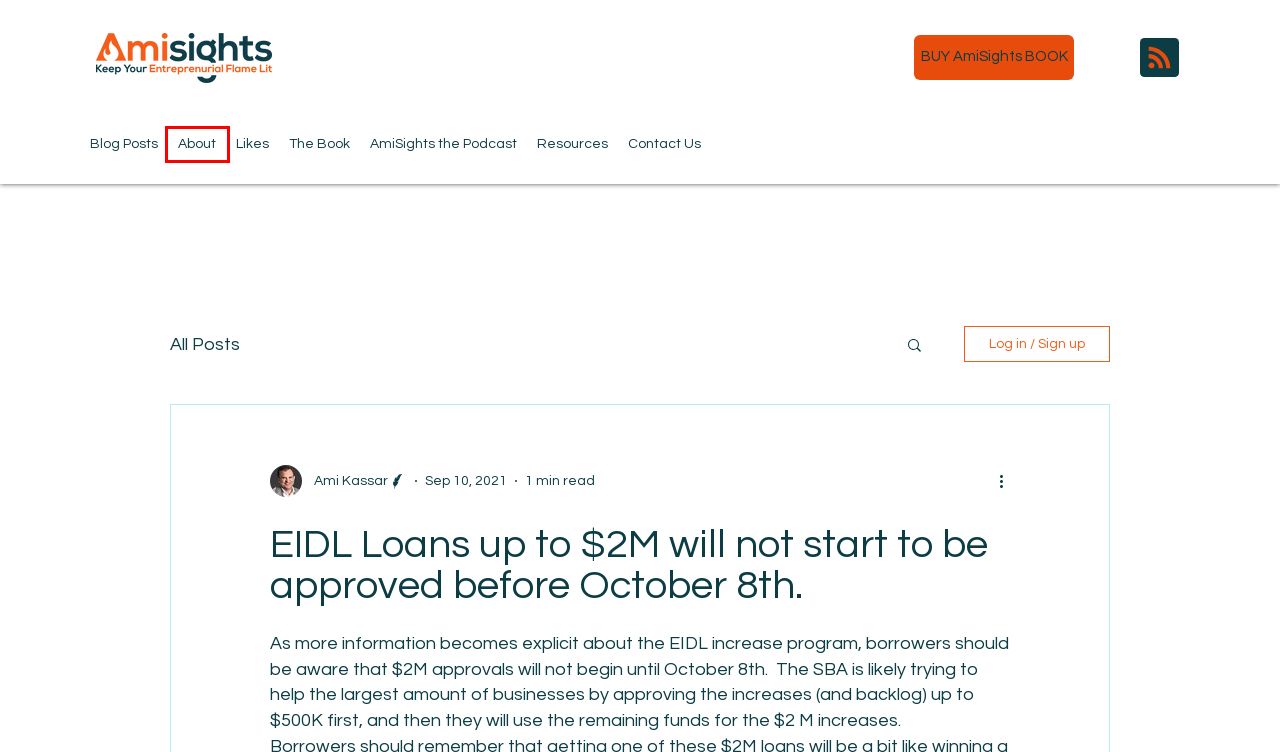Given a screenshot of a webpage featuring a red bounding box, identify the best matching webpage description for the new page after the element within the red box is clicked. Here are the options:
A. Contact | BUSINESS NAME
B. AmiSight 5/8: Regulatory Change: The Ban Box Rule
C. Quote | BUSINESS NAME
D. AmiSights the Book | BUSINESS NAME
E. Podcast | BUSINESS NAME
F. About | BUSINESS NAME
G. Resources | BUSINESS NAME
H. Blog Posts | BUSINESS NAME

F